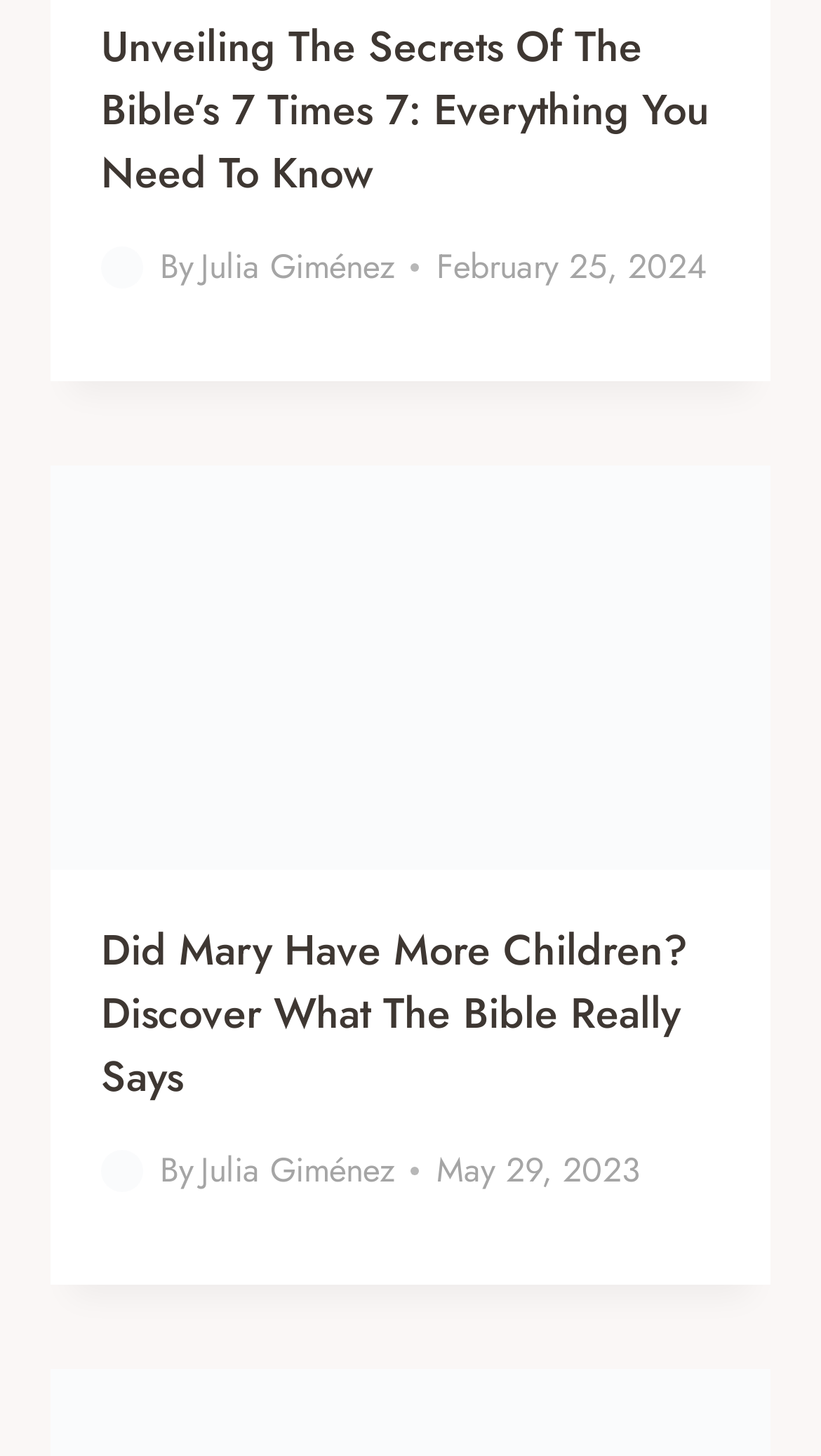Please answer the following question using a single word or phrase: 
How many articles are displayed on the webpage?

2